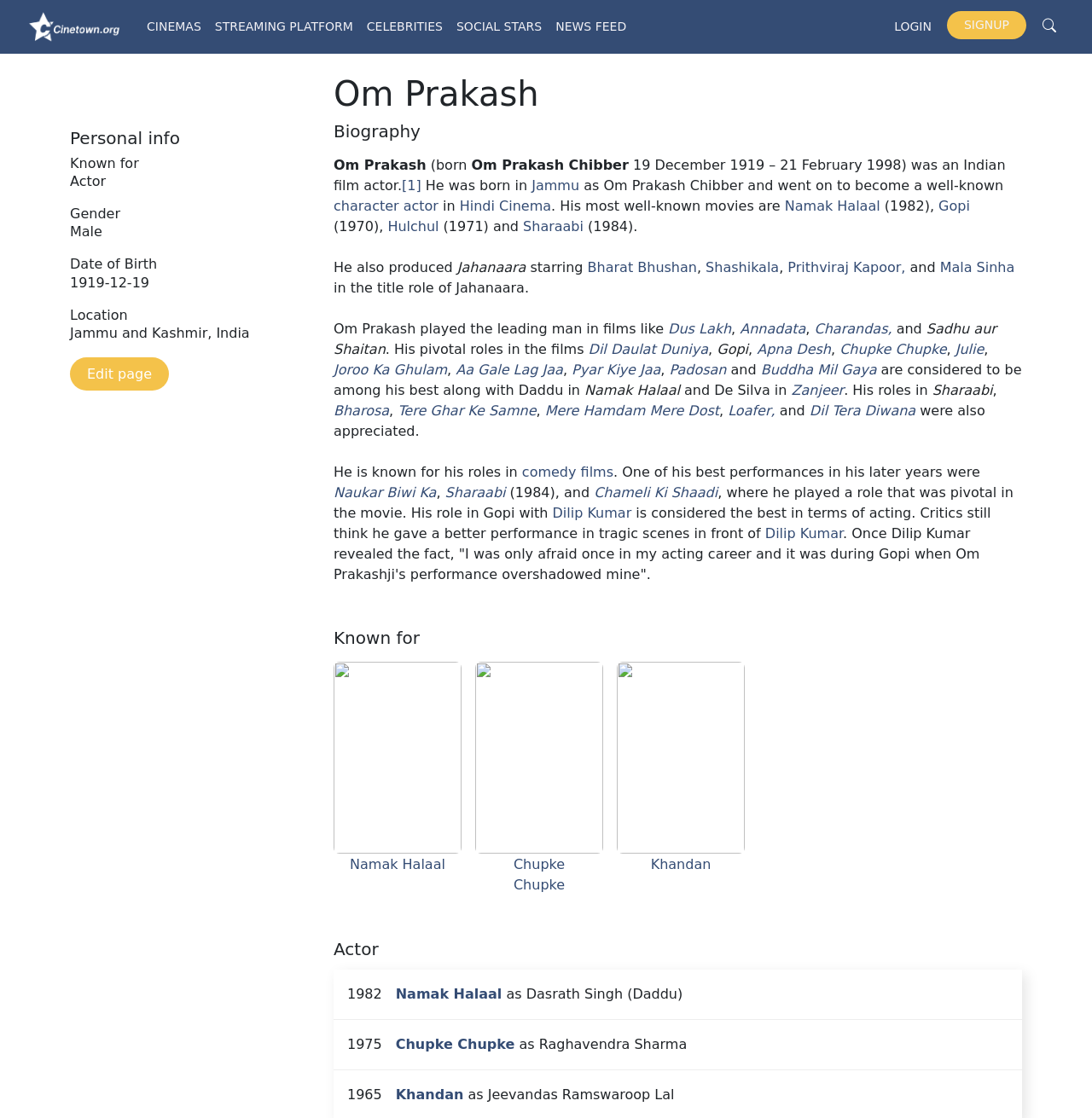Given the webpage screenshot, identify the bounding box of the UI element that matches this description: "Hindi Cinema".

[0.421, 0.177, 0.505, 0.191]